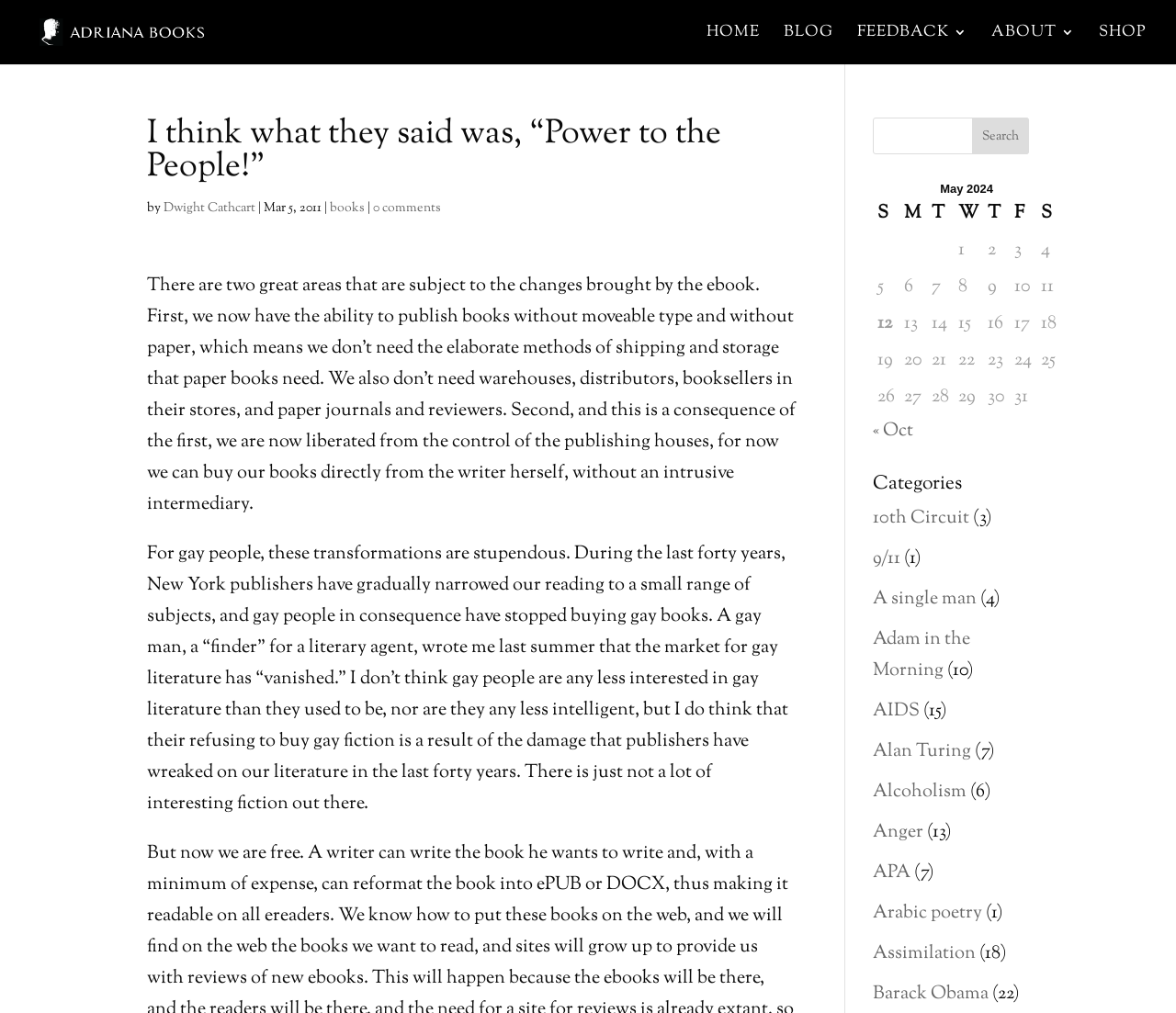Identify the bounding box of the HTML element described here: "parent_node: Nickname Password name="post" value="Post"". Provide the coordinates as four float numbers between 0 and 1: [left, top, right, bottom].

None